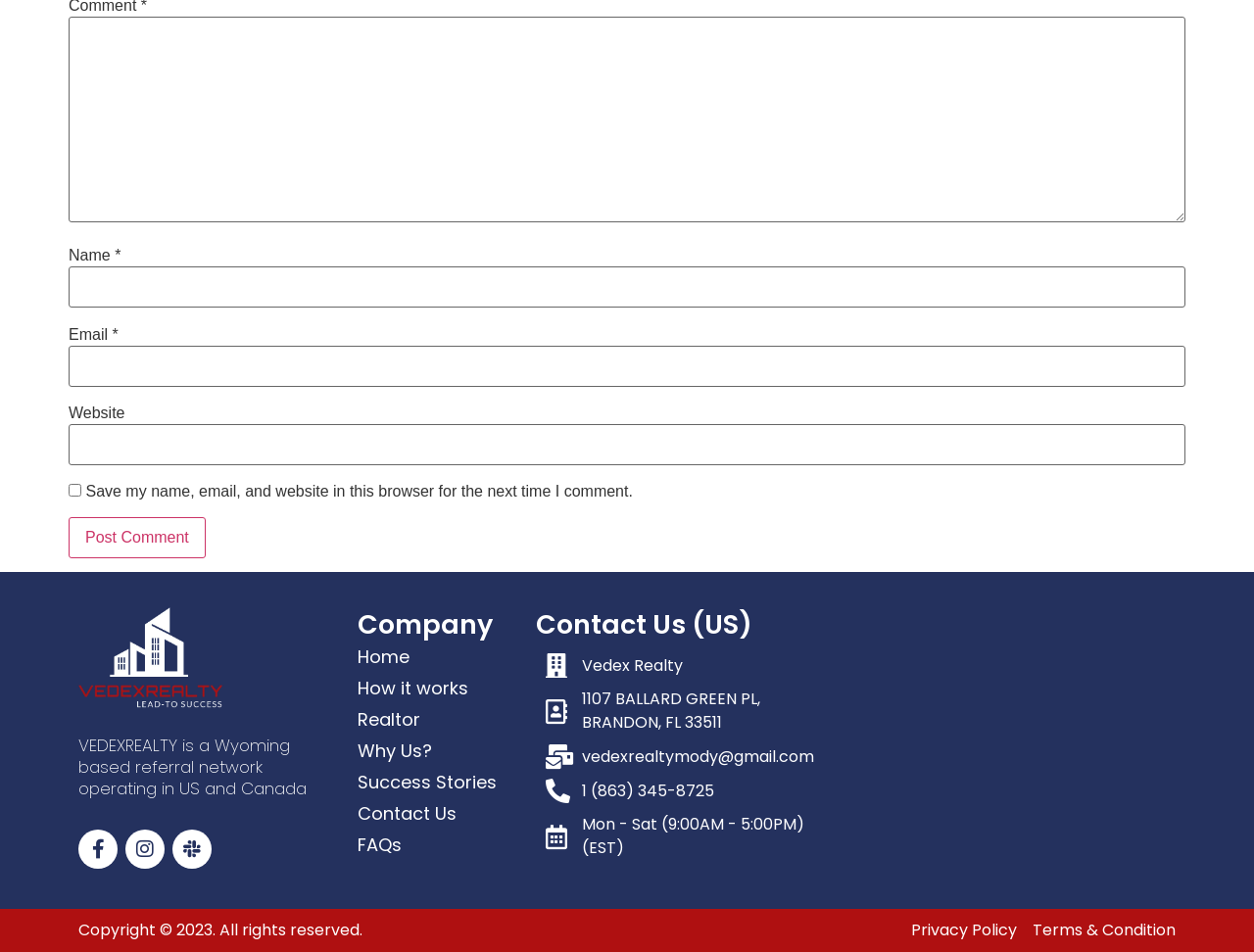Determine the bounding box coordinates of the section to be clicked to follow the instruction: "Send an email to vedexrealtymody@gmail.com". The coordinates should be given as four float numbers between 0 and 1, formatted as [left, top, right, bottom].

[0.435, 0.782, 0.666, 0.808]